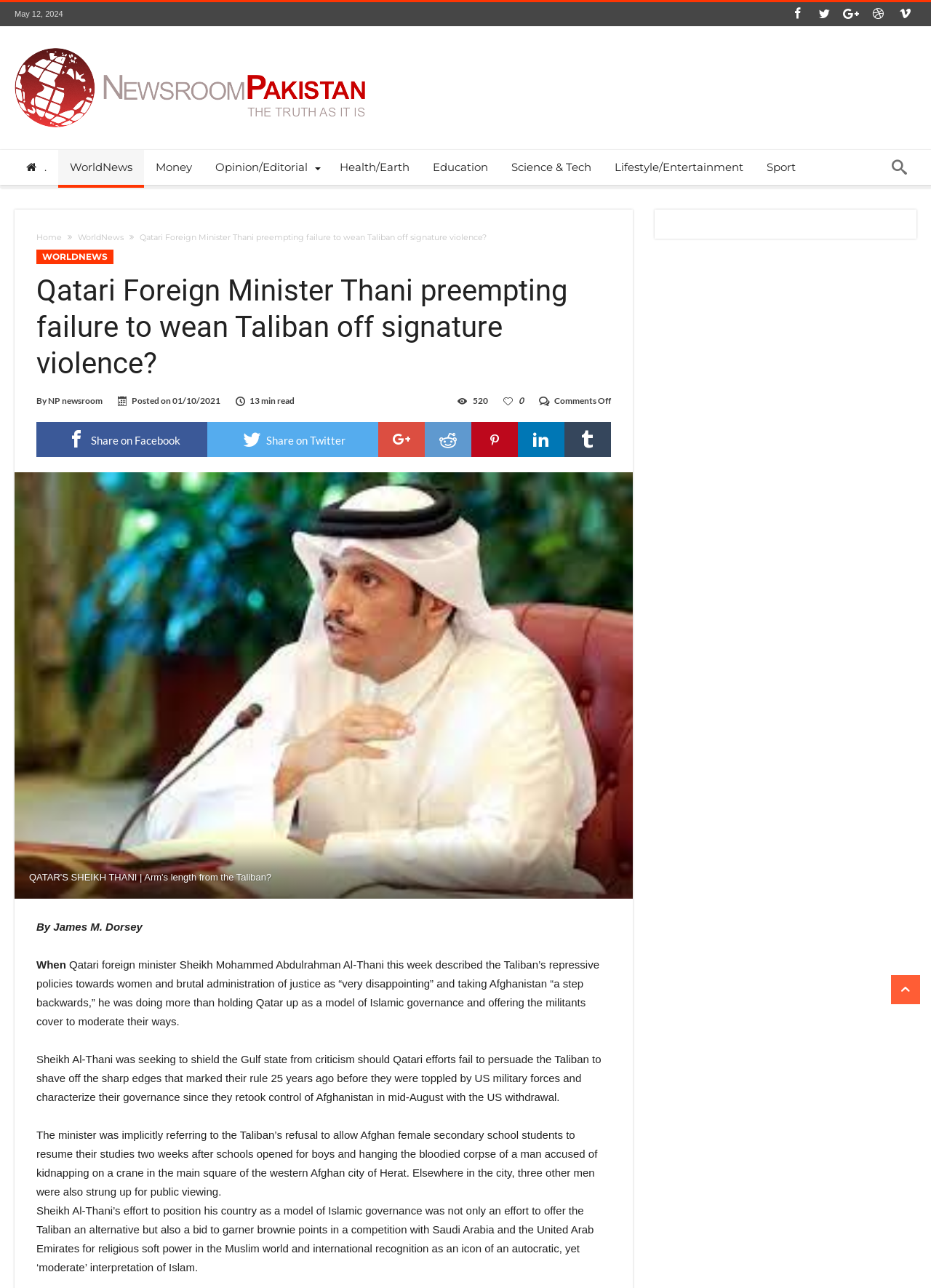Please give a short response to the question using one word or a phrase:
How many minutes does it take to read the article?

13 min